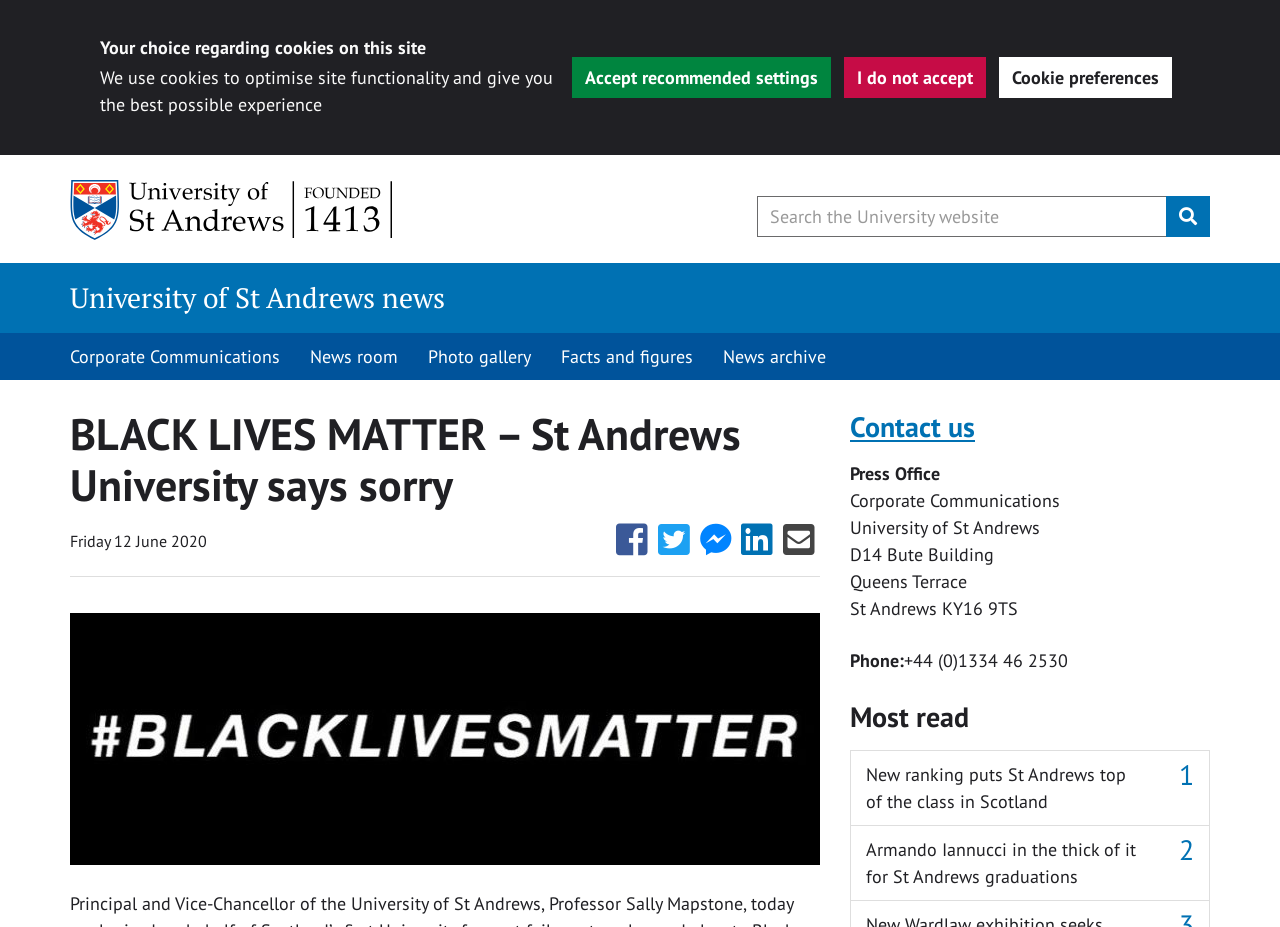Find the bounding box coordinates of the element you need to click on to perform this action: 'Search for keywords'. The coordinates should be represented by four float values between 0 and 1, in the format [left, top, right, bottom].

[0.588, 0.211, 0.945, 0.256]